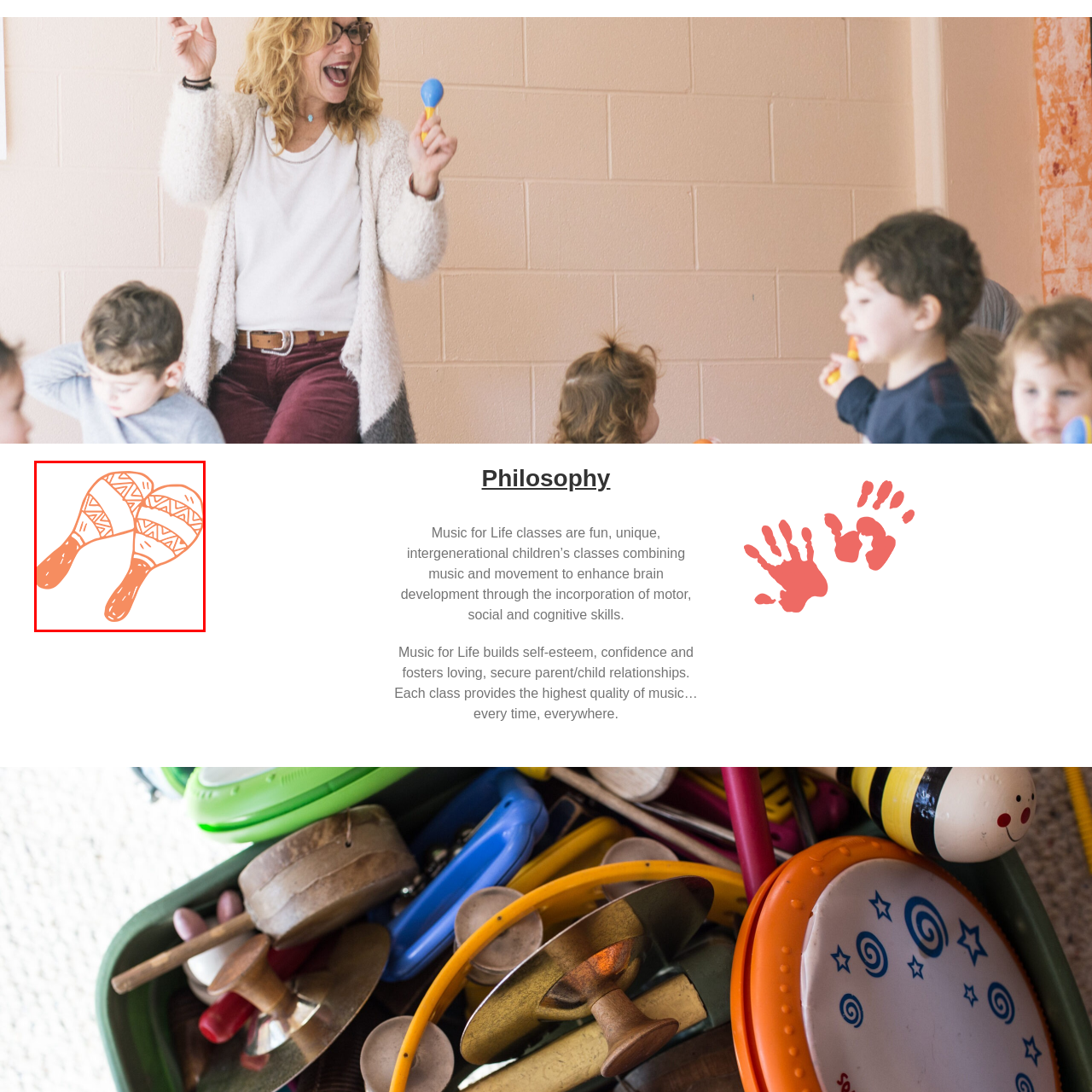Give a detailed account of the picture within the red bounded area.

The image features a pair of brightly colored maracas, designed with playful patterns and curves. These musical instruments, typically associated with lively rhythms and cultural celebrations, evoke a sense of fun and engagement. They are often used in music classes to enhance children's learning experiences, promoting the development of motor skills and social interaction. This aligns with the themes presented in the surrounding text, which discusses the joy and educational benefits of participating in music classes that incorporate movement and creativity, capturing the essence of intergenerational learning through music.